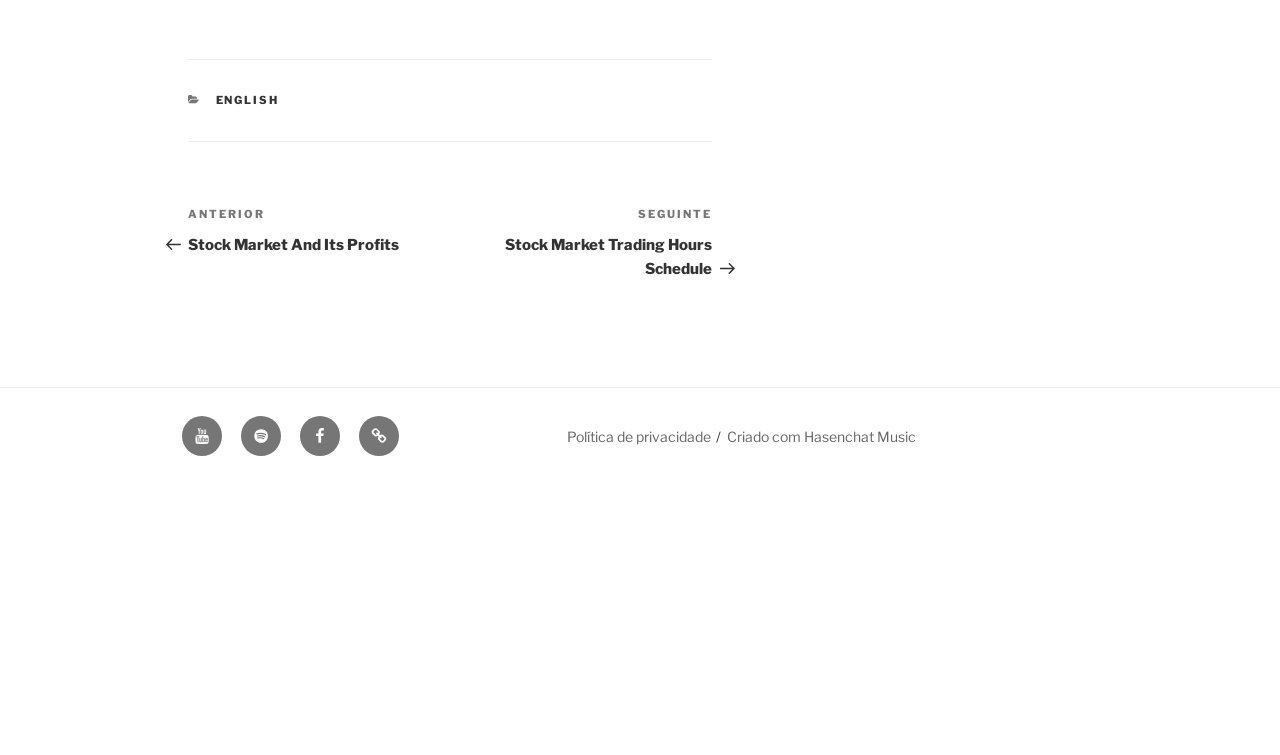Determine the bounding box coordinates of the clickable region to carry out the instruction: "Search for something".

None